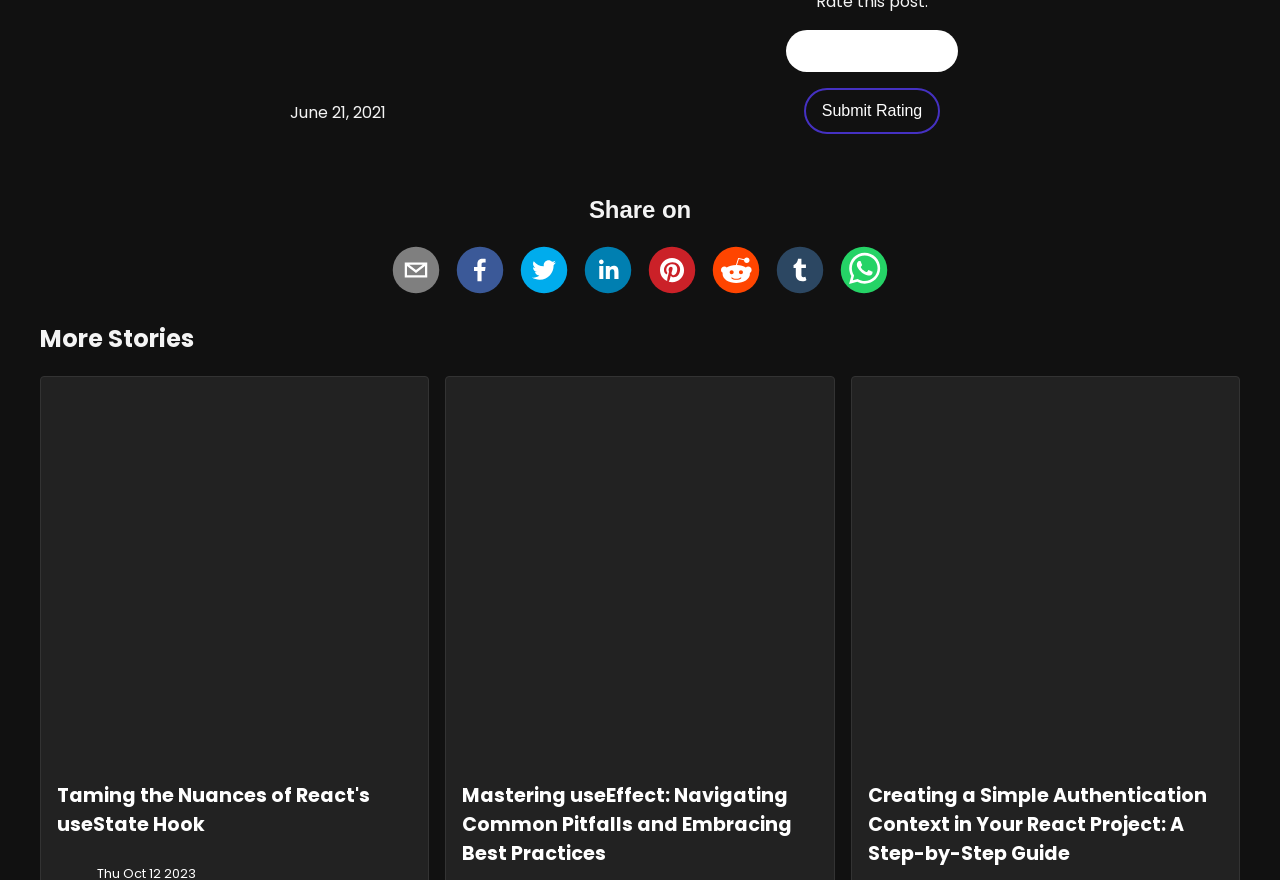Extract the bounding box of the UI element described as: "aria-label="pinterest"".

[0.506, 0.28, 0.544, 0.342]